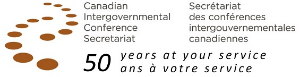Refer to the image and provide an in-depth answer to the question:
What is the language of the text in the logo?

The text in the logo is written in both English and French, as seen in the phrase '50 years at your service / ans à votre service', which indicates that the organization serves Canadian citizens and values bilingualism.